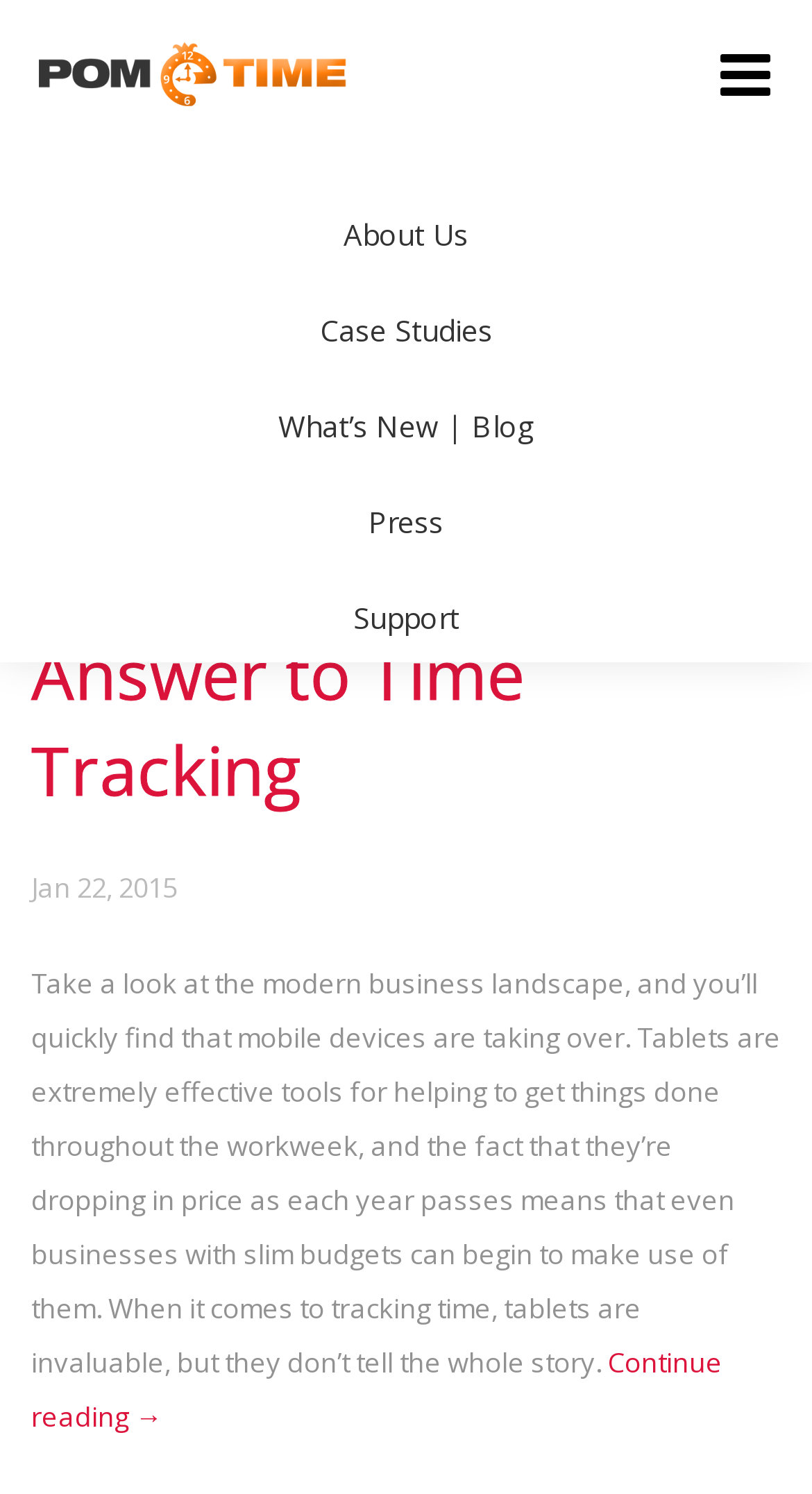What is the relationship between tablets and time tracking?
Please use the visual content to give a single word or phrase answer.

Tablets are useful for time tracking